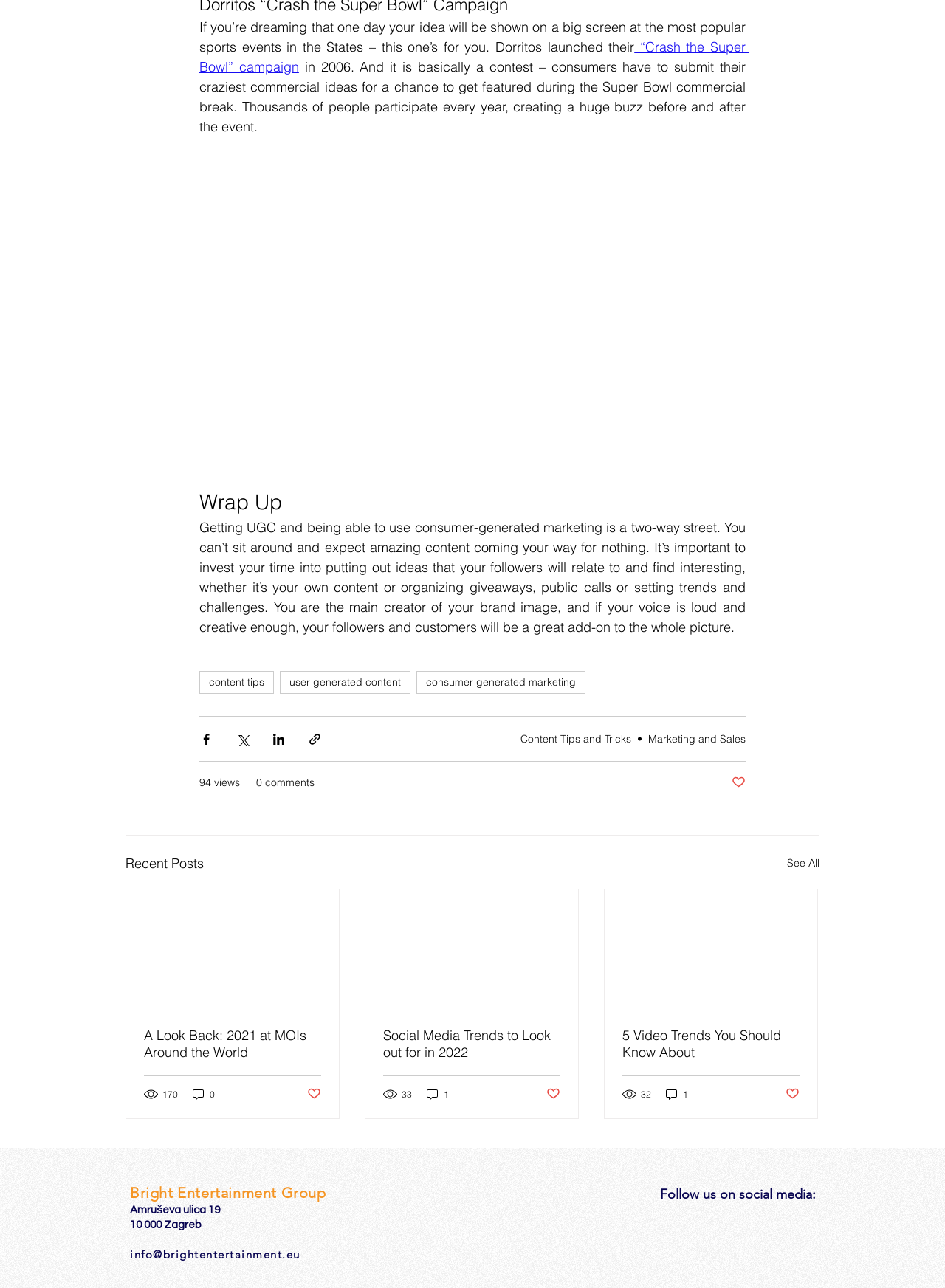How many views does the article 'A Look Back: 2021 at MOIs Around the World' have?
Please use the image to deliver a detailed and complete answer.

The webpage shows an article 'A Look Back: 2021 at MOIs Around the World' with a view count of 170, indicated by the text '170 views' below the article title.